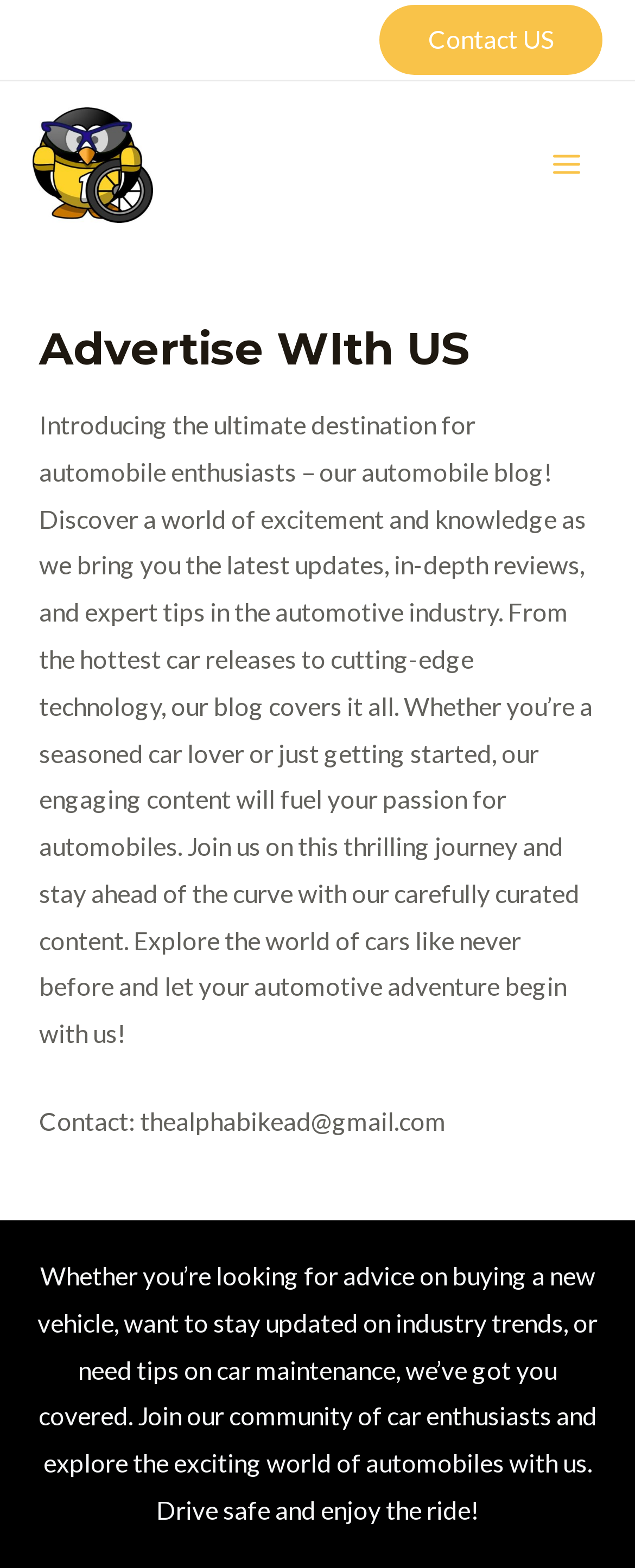Bounding box coordinates must be specified in the format (top-left x, top-left y, bottom-right x, bottom-right y). All values should be floating point numbers between 0 and 1. What are the bounding box coordinates of the UI element described as: Shopping

None